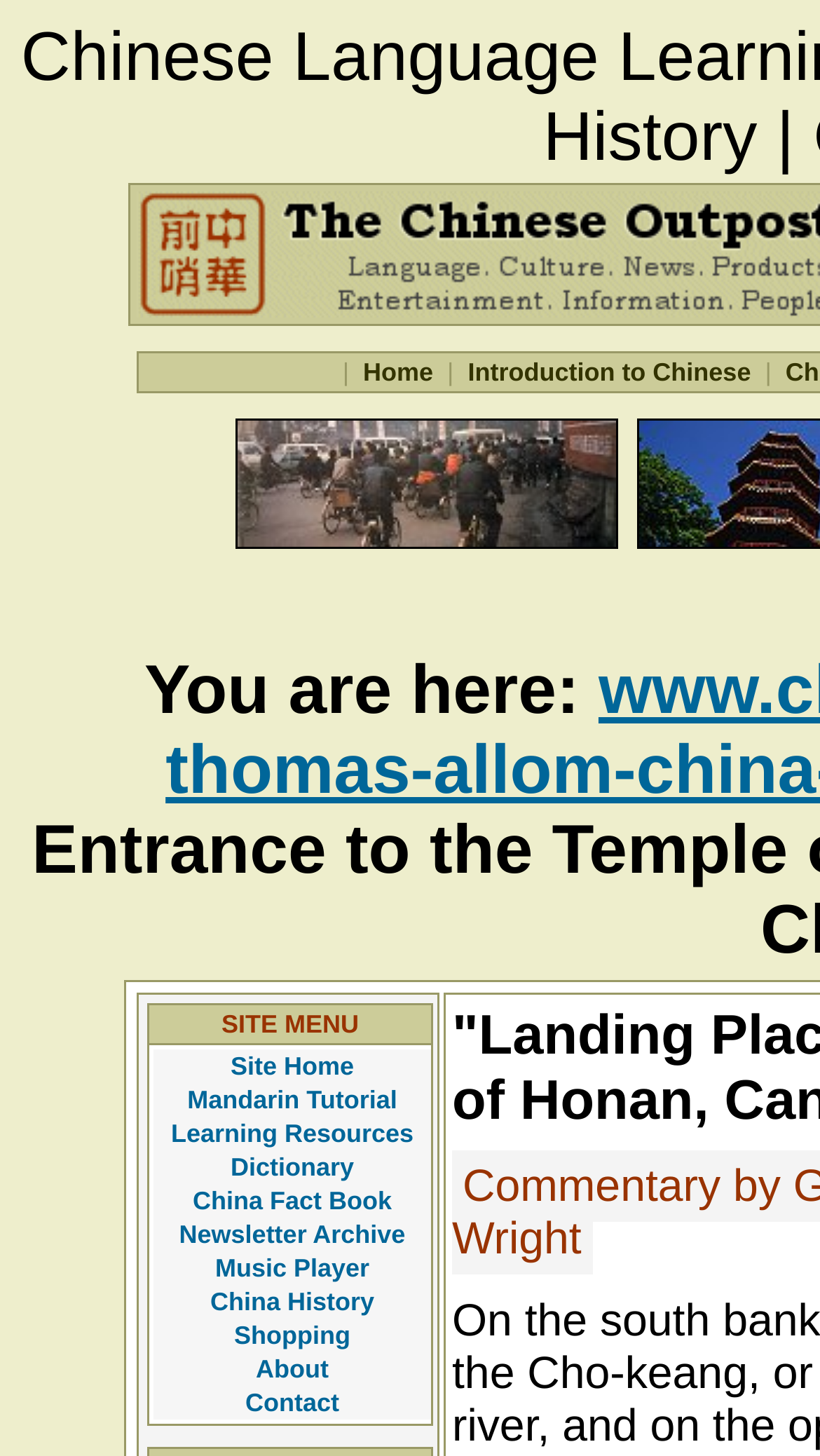Locate and extract the headline of this webpage.

"Landing Place and Entrance to the Temple of Honan, Canton" by Thomas Allom